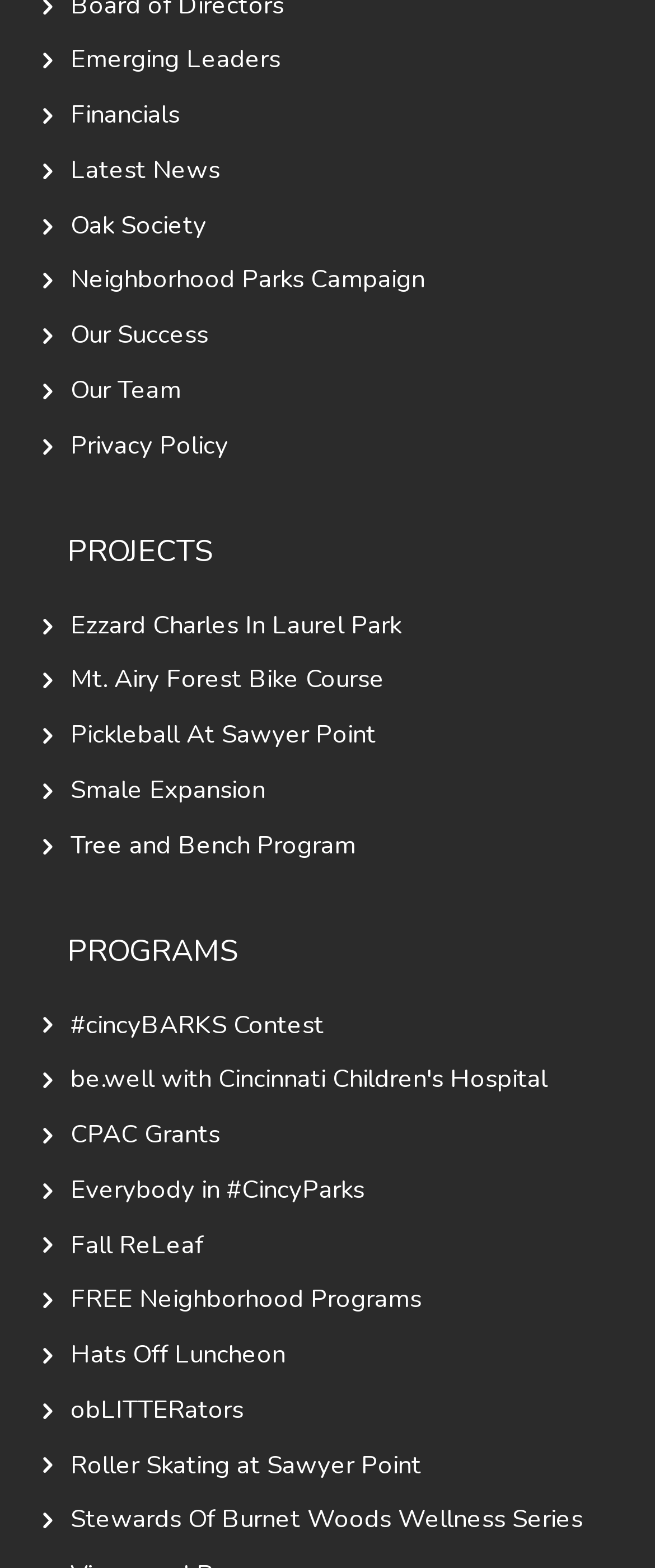Find the bounding box coordinates for the HTML element described as: "Our Success". The coordinates should consist of four float values between 0 and 1, i.e., [left, top, right, bottom].

[0.108, 0.203, 0.318, 0.226]